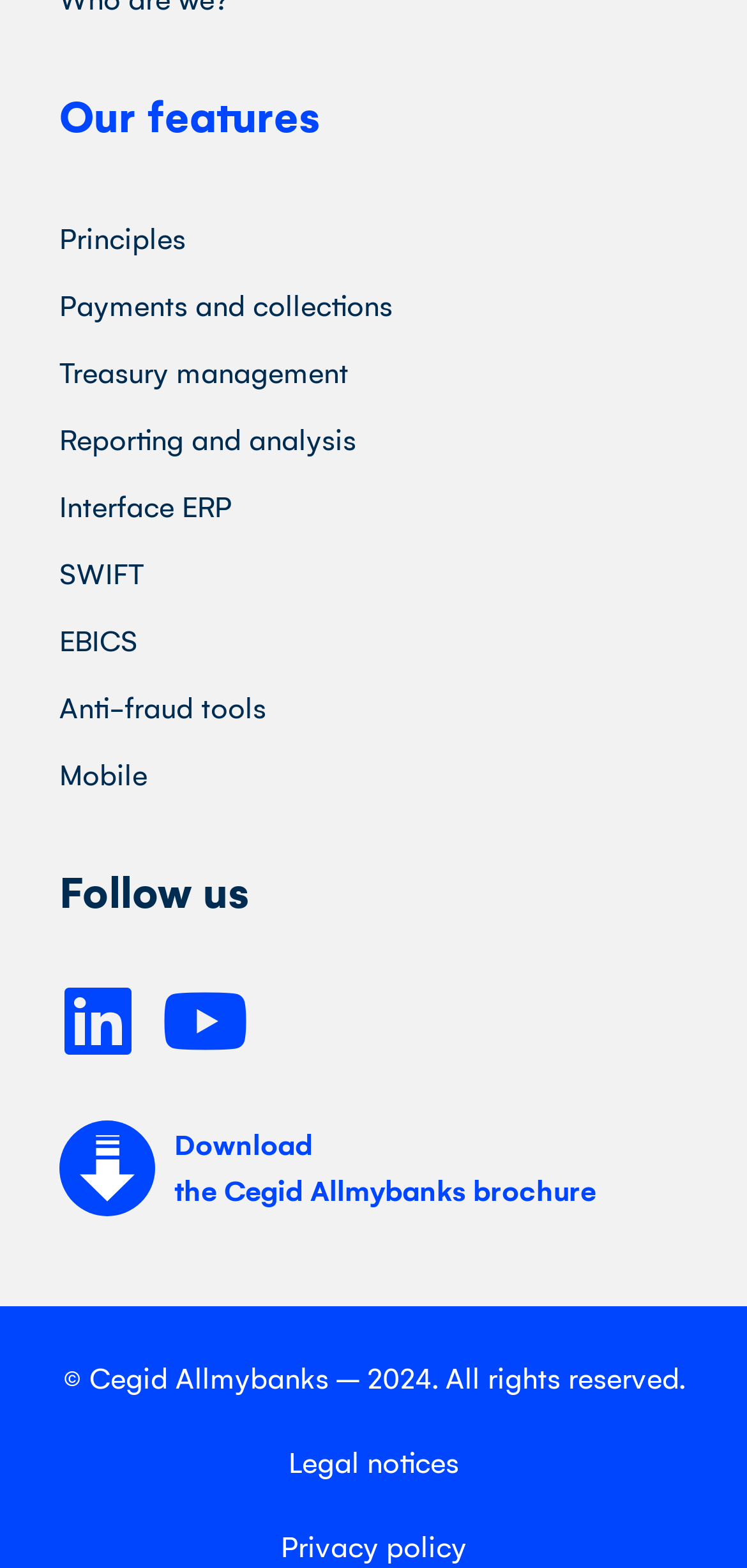Locate the bounding box coordinates of the element you need to click to accomplish the task described by this instruction: "view Black Bean Mushroom Tacos recipe".

None